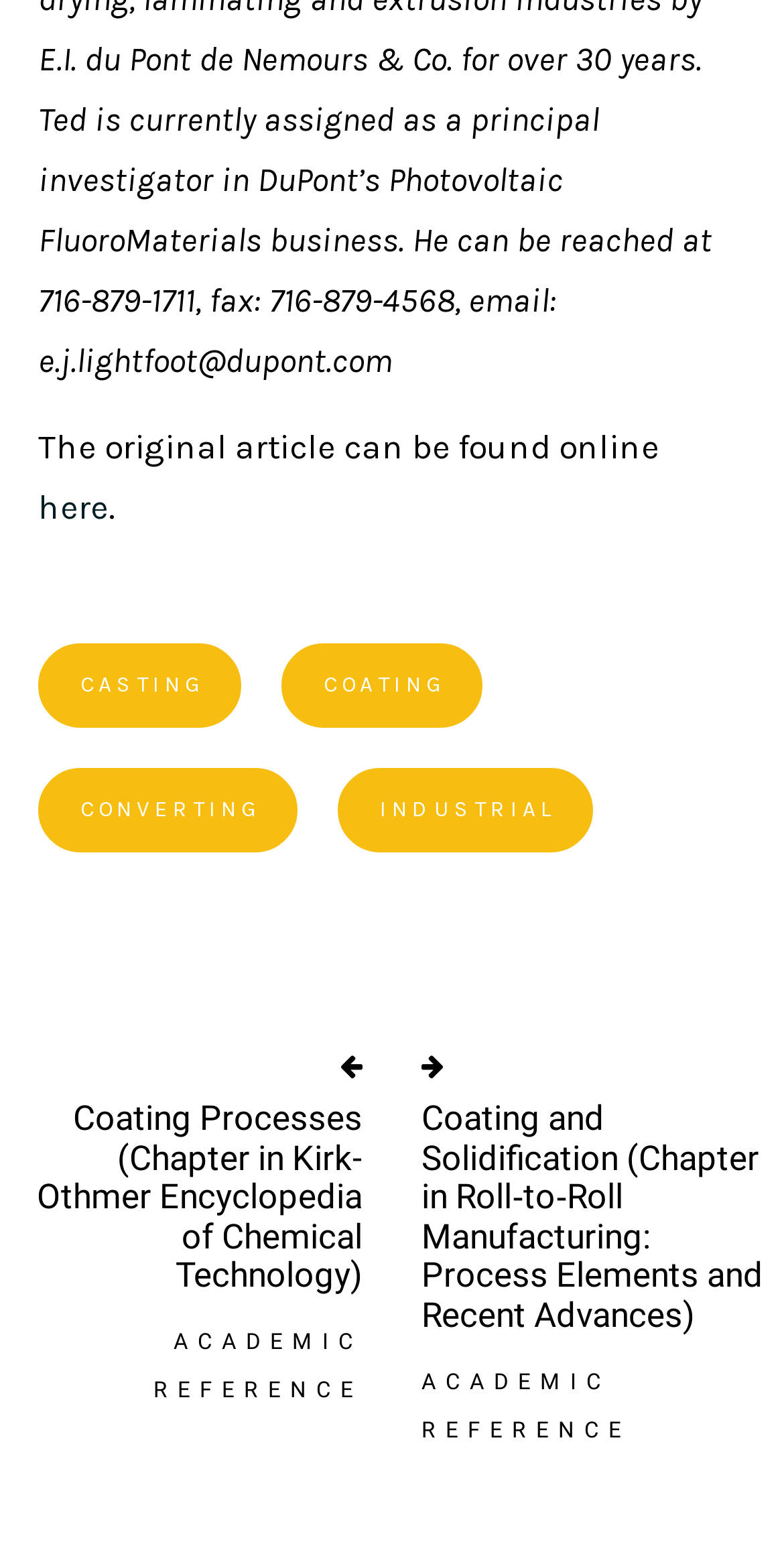Can you find the bounding box coordinates of the area I should click to execute the following instruction: "click on the link to the original article"?

[0.049, 0.315, 0.139, 0.341]